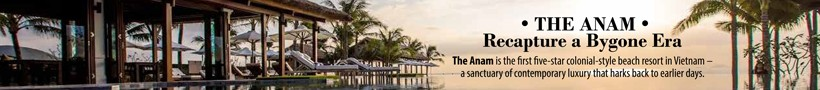What is the atmosphere of the resort?
Give a detailed response to the question by analyzing the screenshot.

According to the caption, the resort embodies a unique atmosphere that invites guests to immerse themselves in a blend of heritage and modern hospitality, which is described as a 'sanctuary' that promises an unforgettable escape by the beach.